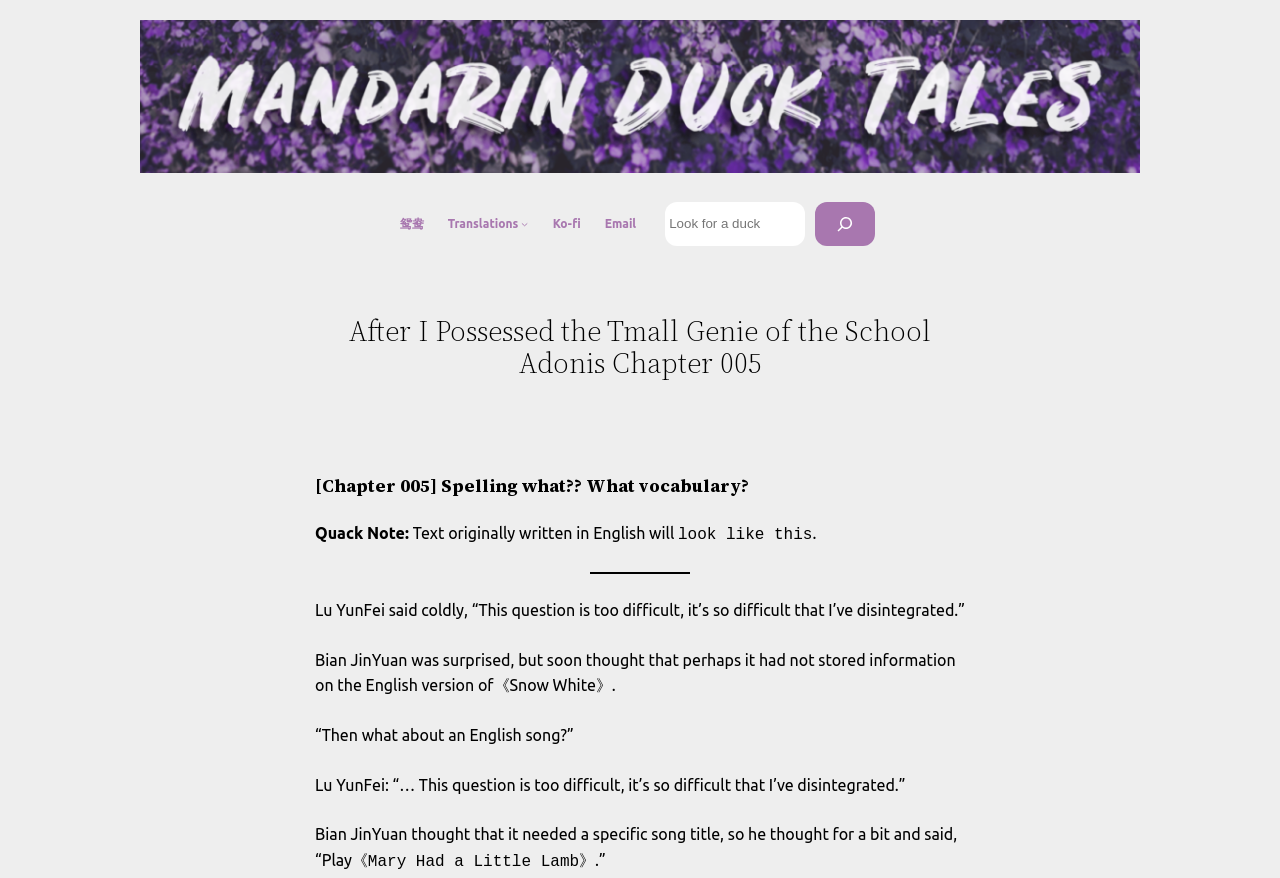Determine the bounding box coordinates of the UI element described below. Use the format (top-left x, top-left y, bottom-right x, bottom-right y) with floating point numbers between 0 and 1: aria-label="Search"

[0.637, 0.23, 0.684, 0.28]